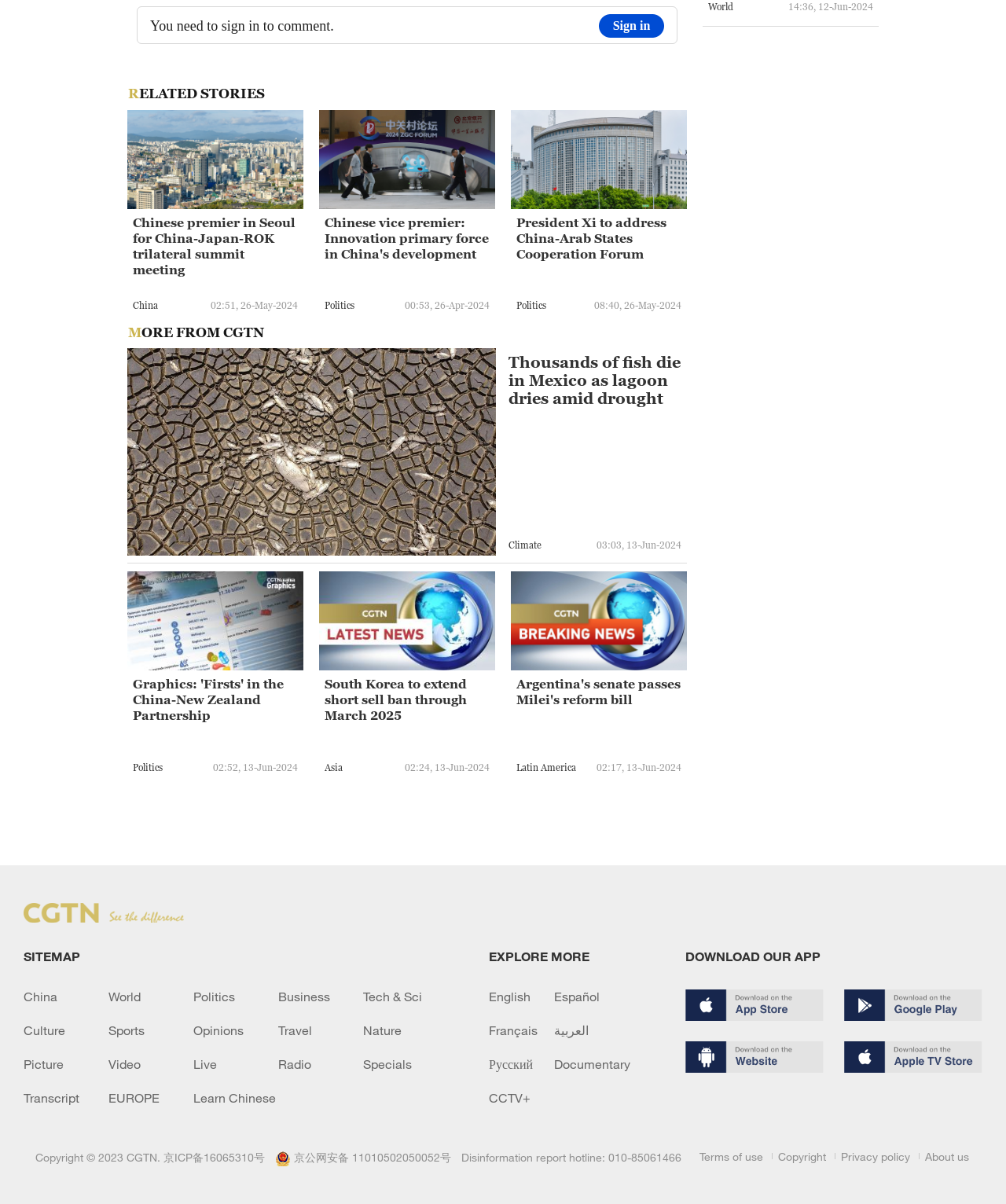Observe the image and answer the following question in detail: How many news articles are listed under 'RELATED STORIES'?

I counted the number of news articles listed under the 'RELATED STORIES' heading, and there are 9 of them.